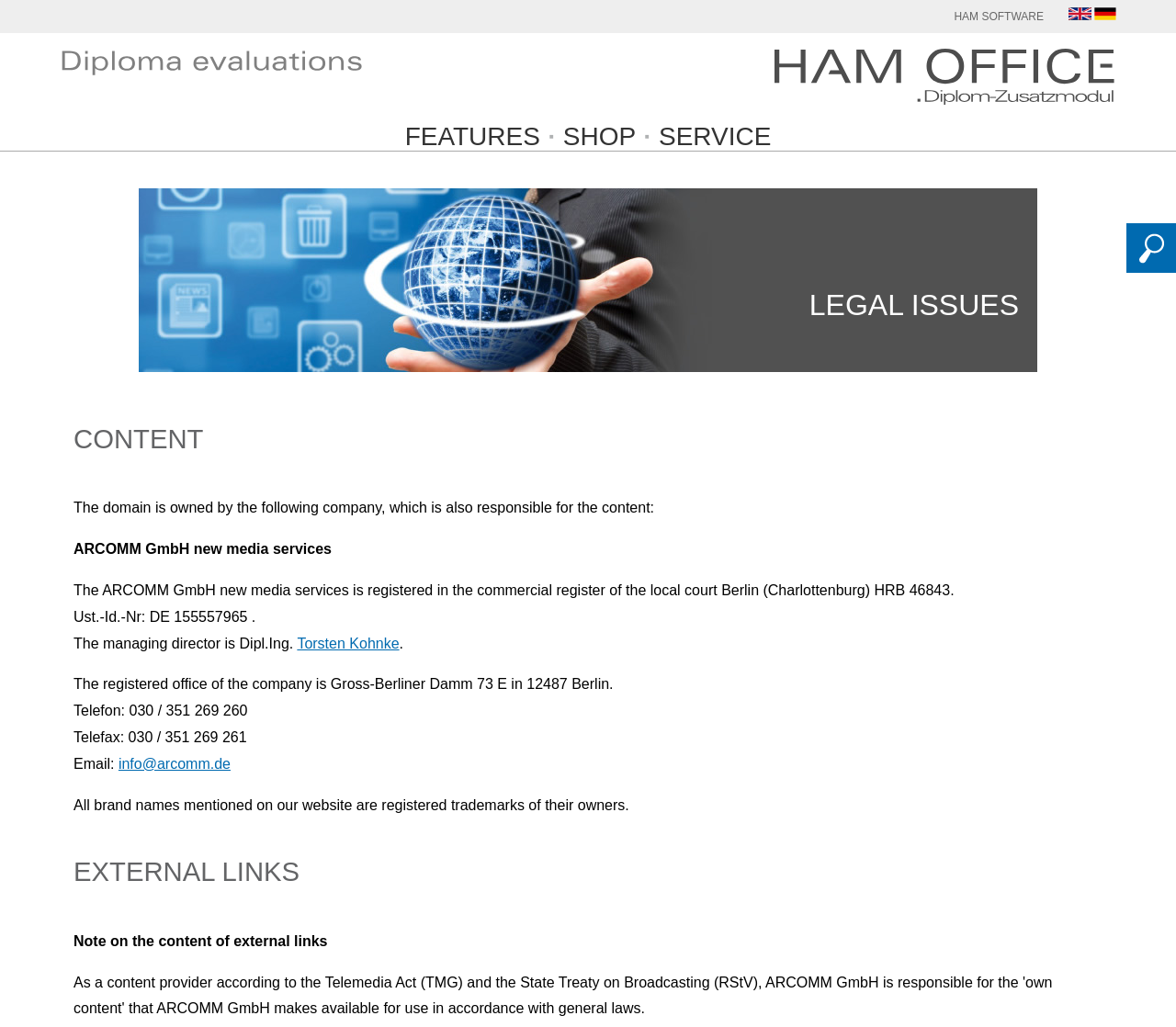Find the bounding box coordinates for the UI element that matches this description: "Auf Webseite suchen.".

[0.958, 0.253, 1.0, 0.268]